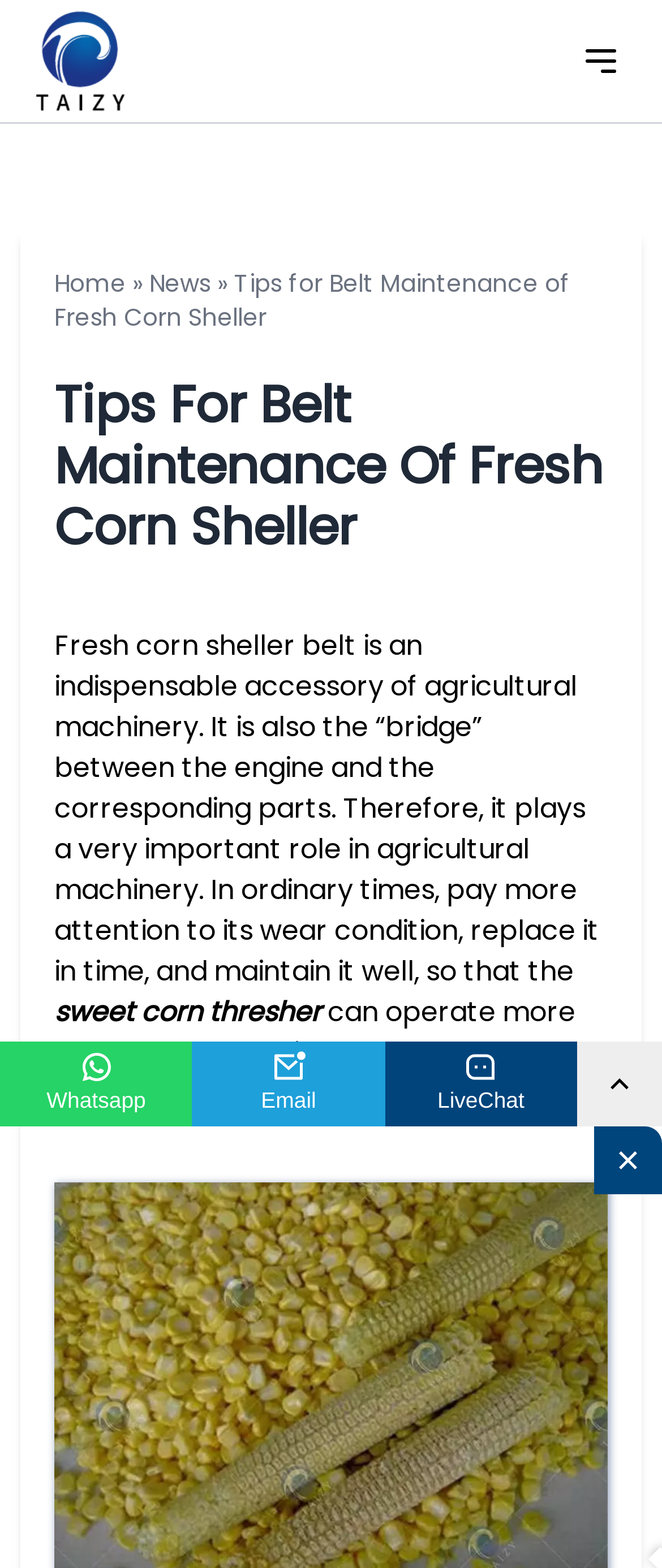Reply to the question with a single word or phrase:
What is the purpose of the fresh corn sheller belt?

Bridge between engine and parts